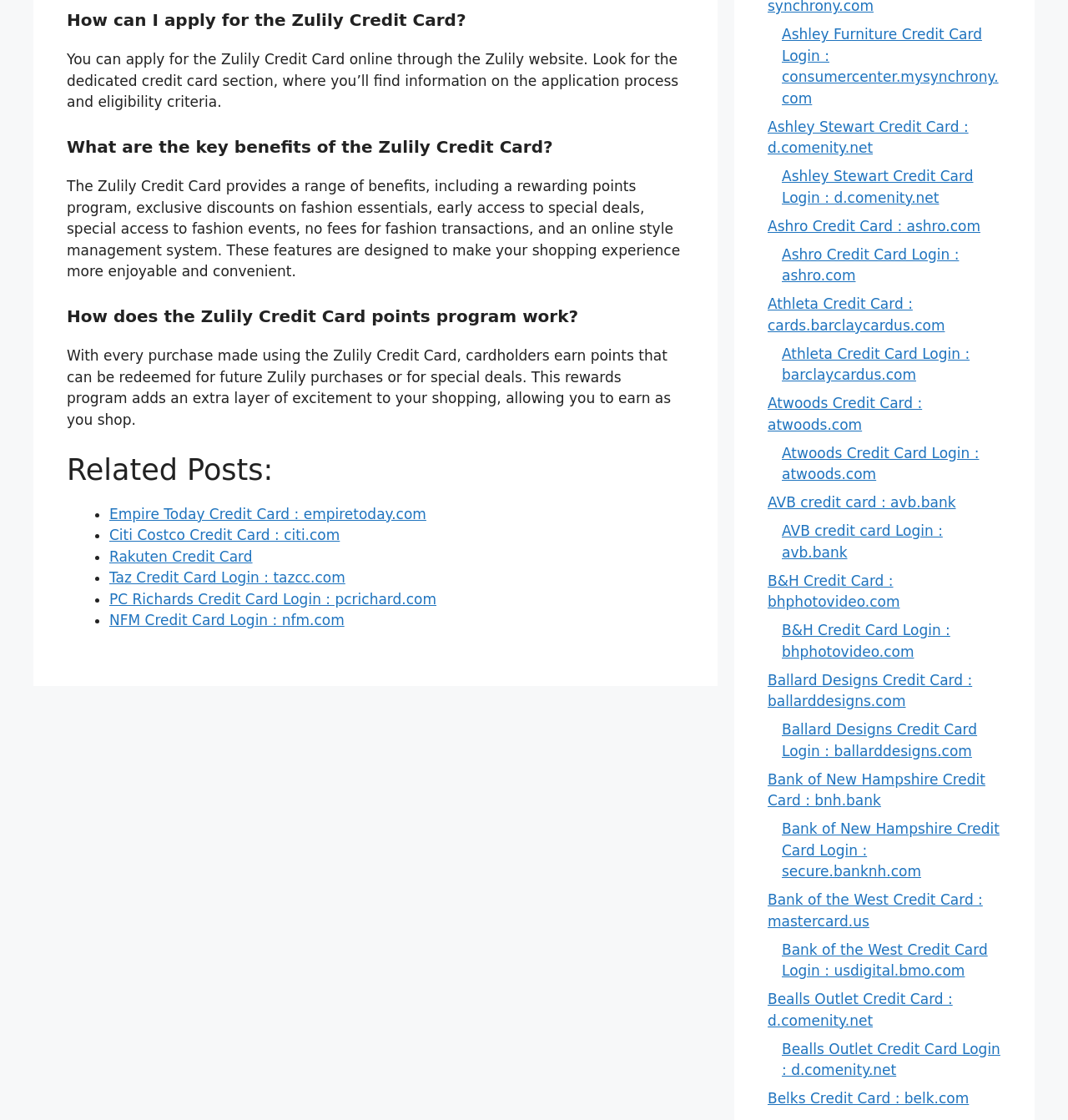What is the purpose of the 'Related Posts' section?
Look at the image and respond to the question as thoroughly as possible.

The 'Related Posts' section appears to be providing links to other credit cards, such as the Empire Today Credit Card, Citi Costco Credit Card, and Rakuten Credit Card, which may be of interest to users who are researching credit cards.